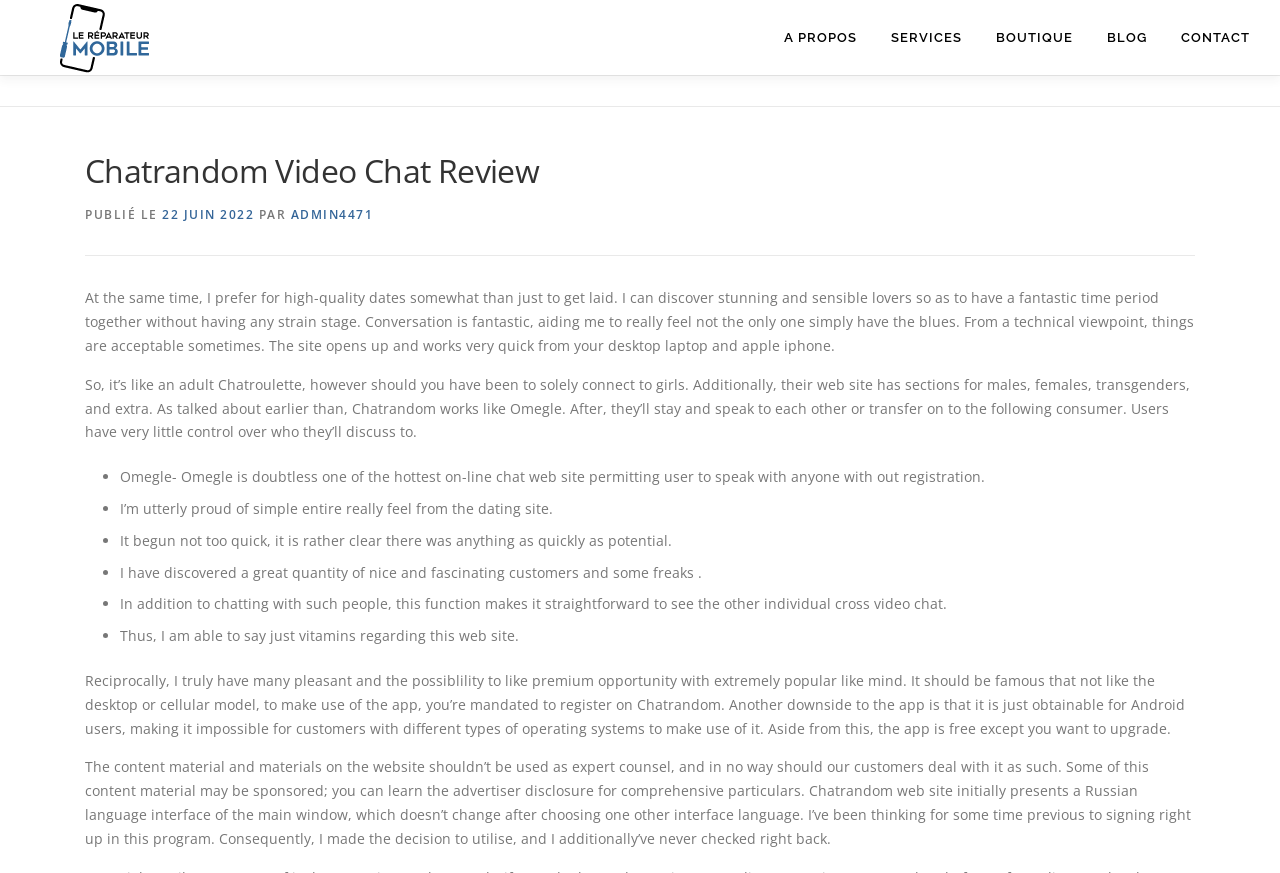Identify the bounding box coordinates for the region of the element that should be clicked to carry out the instruction: "Send an email". The bounding box coordinates should be four float numbers between 0 and 1, i.e., [left, top, right, bottom].

None